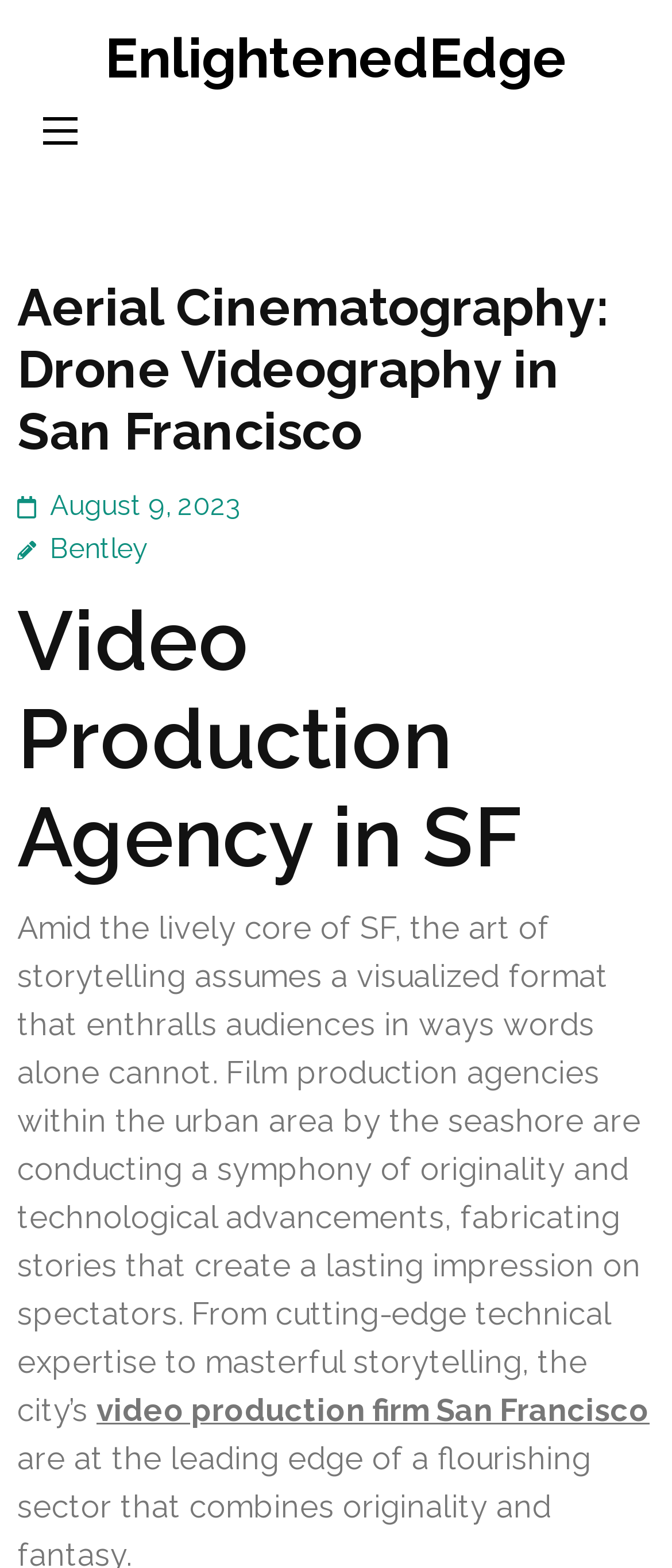Please answer the following question using a single word or phrase: 
What is the theme of the stories created by the video production agency?

Visual storytelling